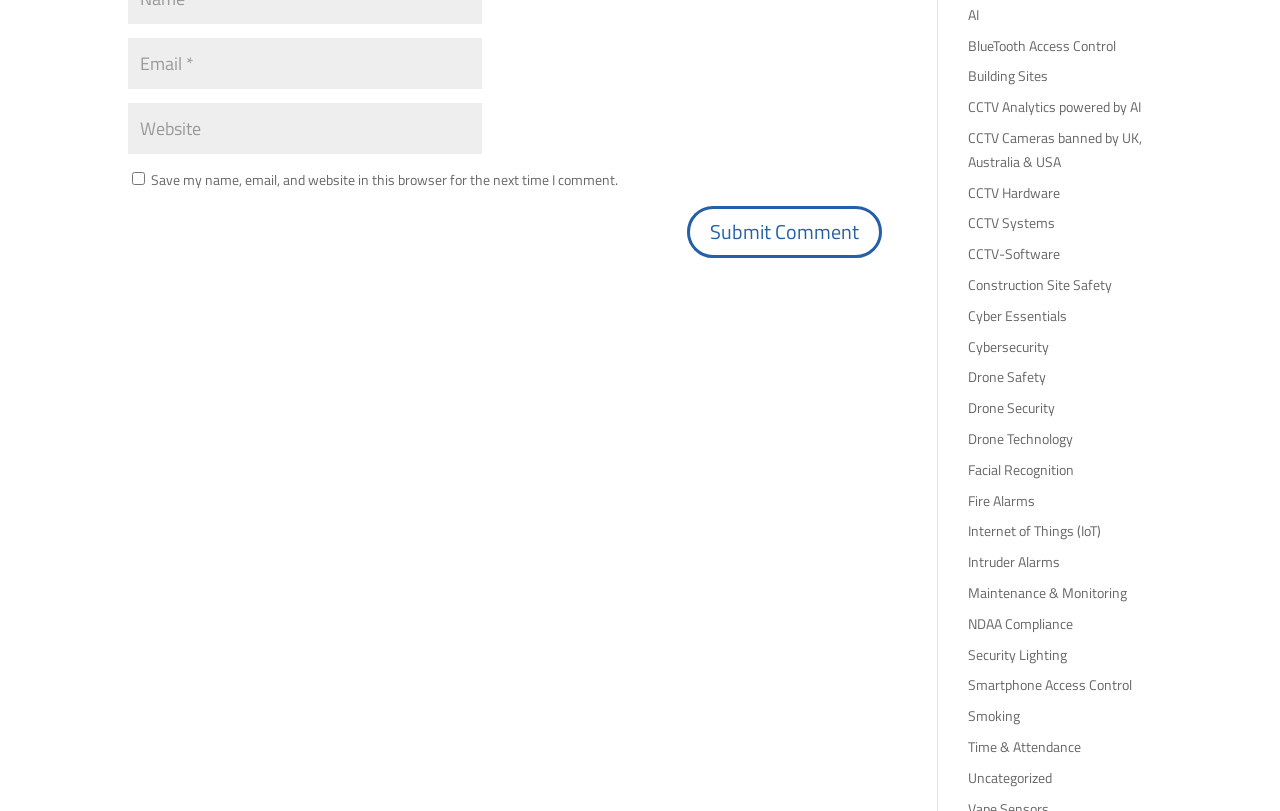How many links are there on the webpage?
Please provide a single word or phrase as your answer based on the screenshot.

27